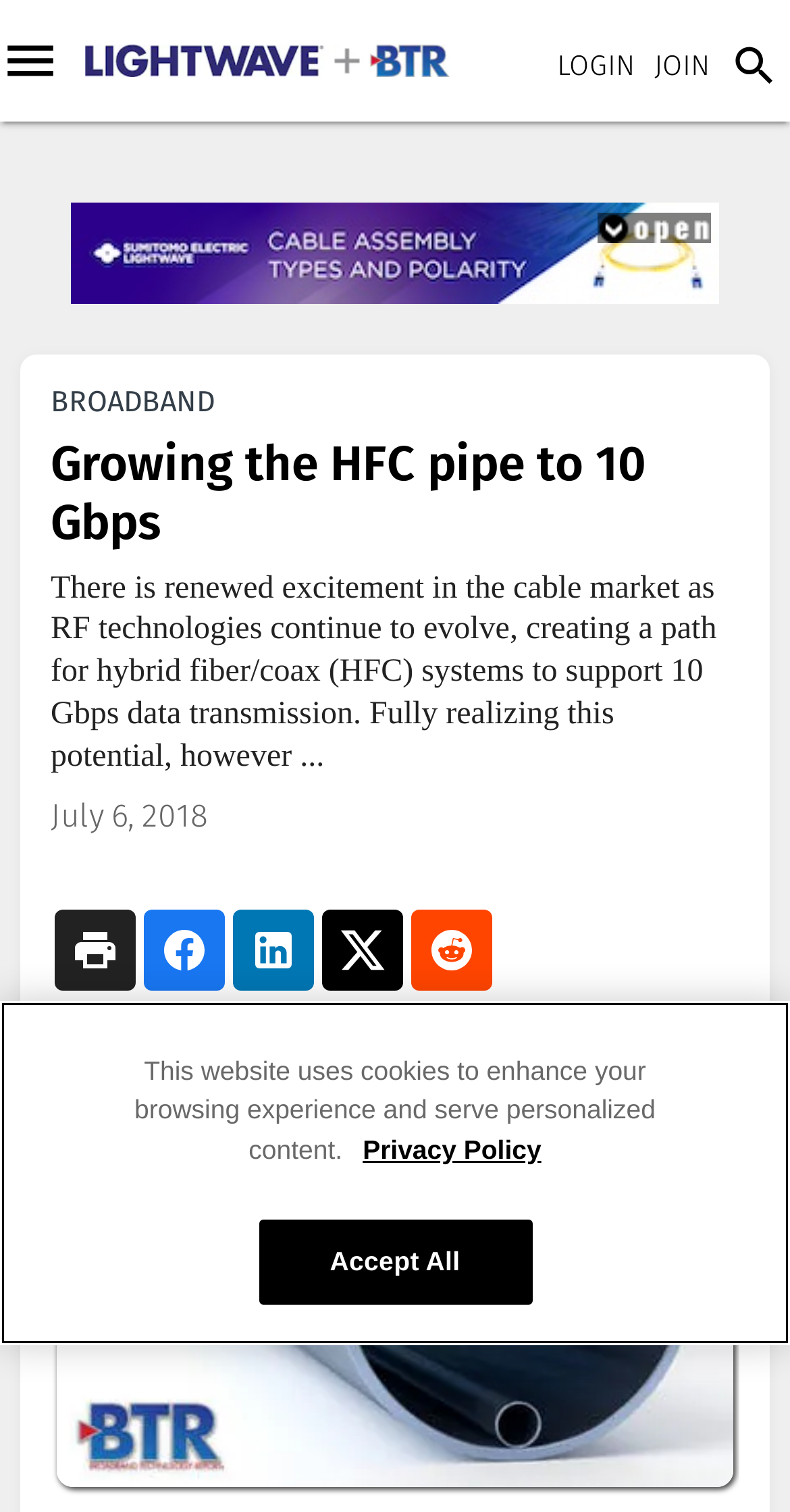Can you find the bounding box coordinates for the element that needs to be clicked to execute this instruction: "view August 2022"? The coordinates should be given as four float numbers between 0 and 1, i.e., [left, top, right, bottom].

None